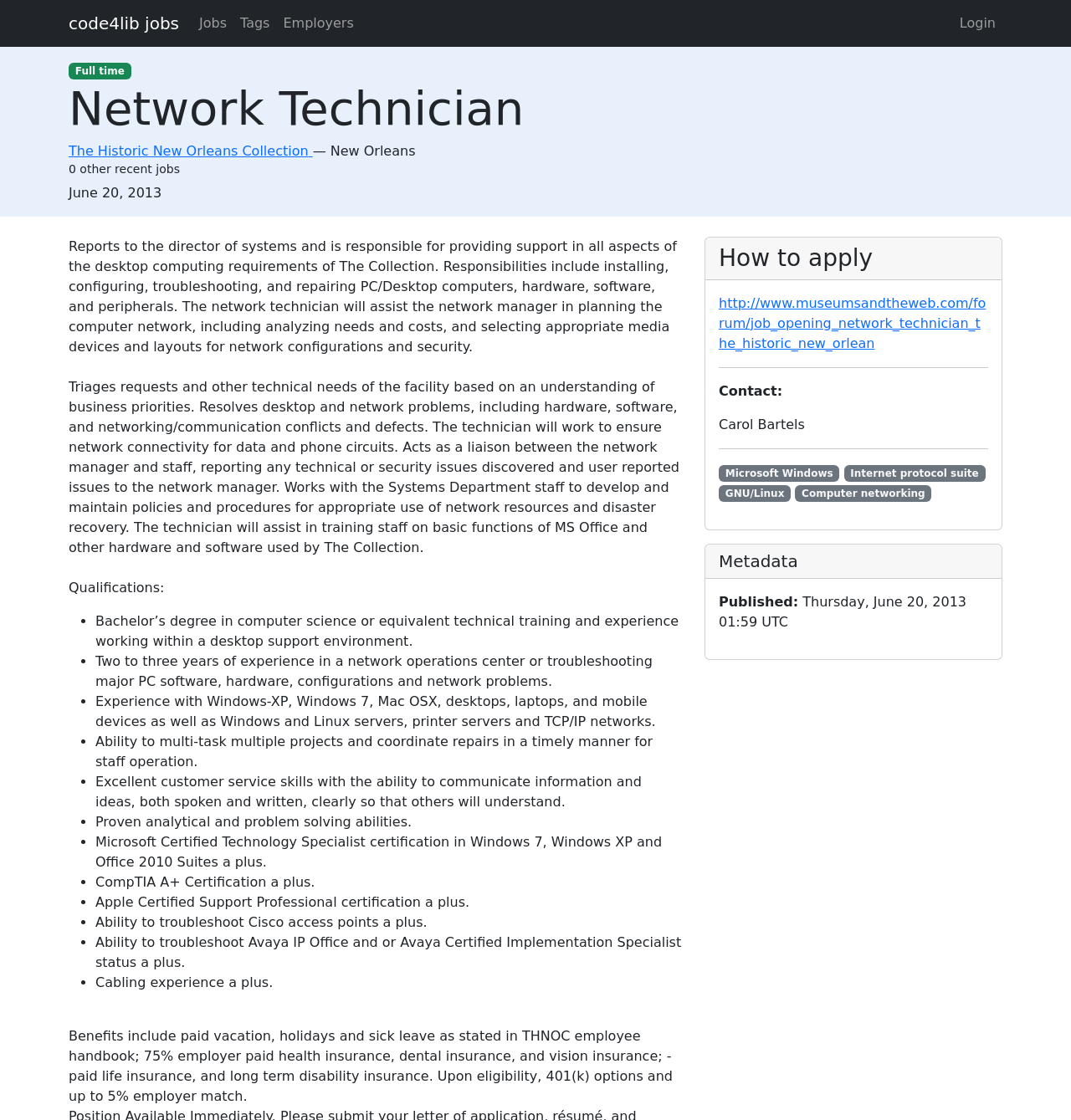Please identify the bounding box coordinates of the element that needs to be clicked to execute the following command: "View 'The Historic New Orleans Collection' employer page". Provide the bounding box using four float numbers between 0 and 1, formatted as [left, top, right, bottom].

[0.064, 0.128, 0.292, 0.142]